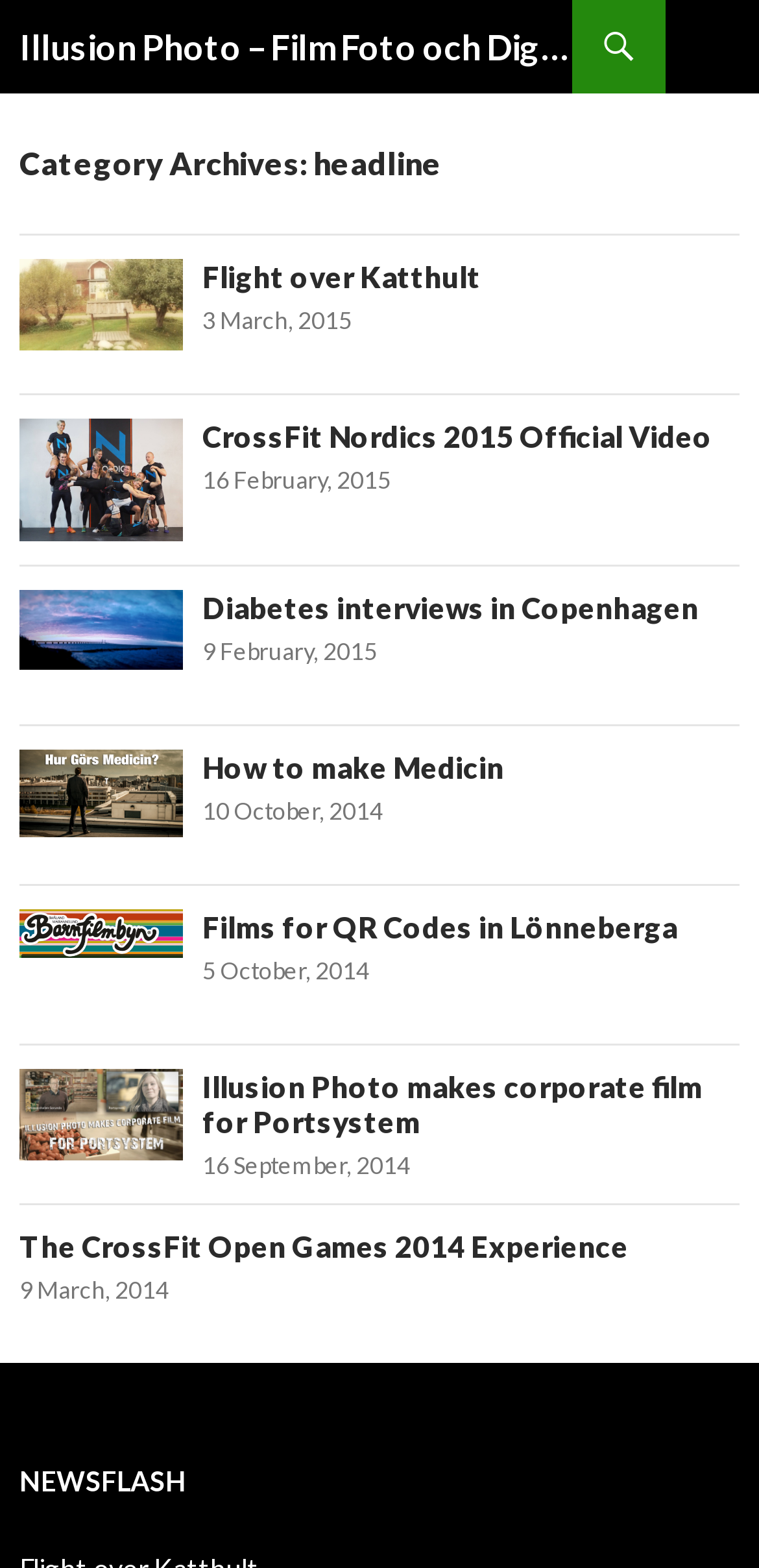Provide a one-word or brief phrase answer to the question:
What is the last newsflash title?

NEWSFLASH